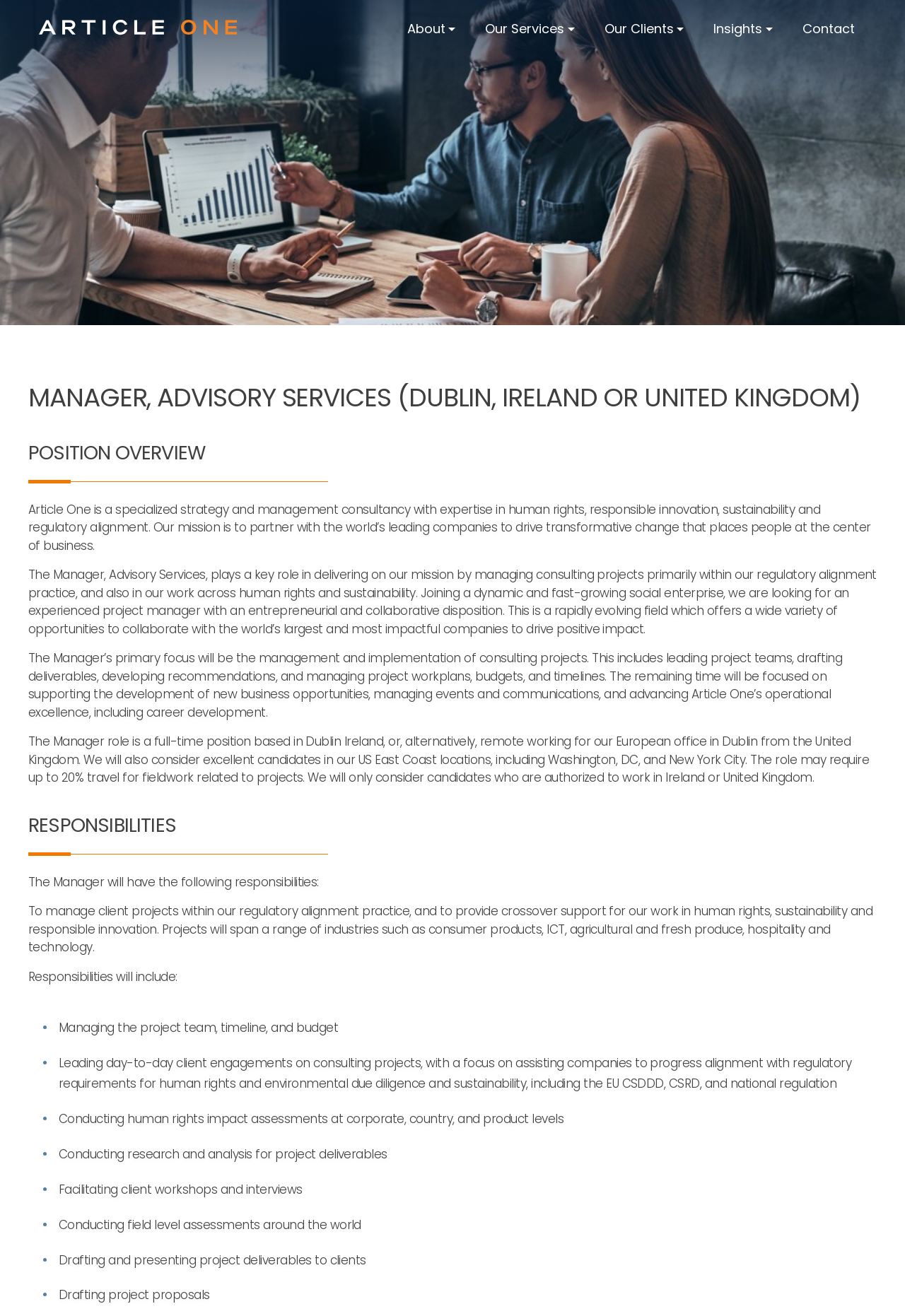Carefully examine the image and provide an in-depth answer to the question: What is the maximum percentage of travel required for the Manager role?

I found the information in the StaticText element with the text 'The role may require up to 20% travel for fieldwork related to projects.' which mentions the maximum percentage of travel required for the Manager role.